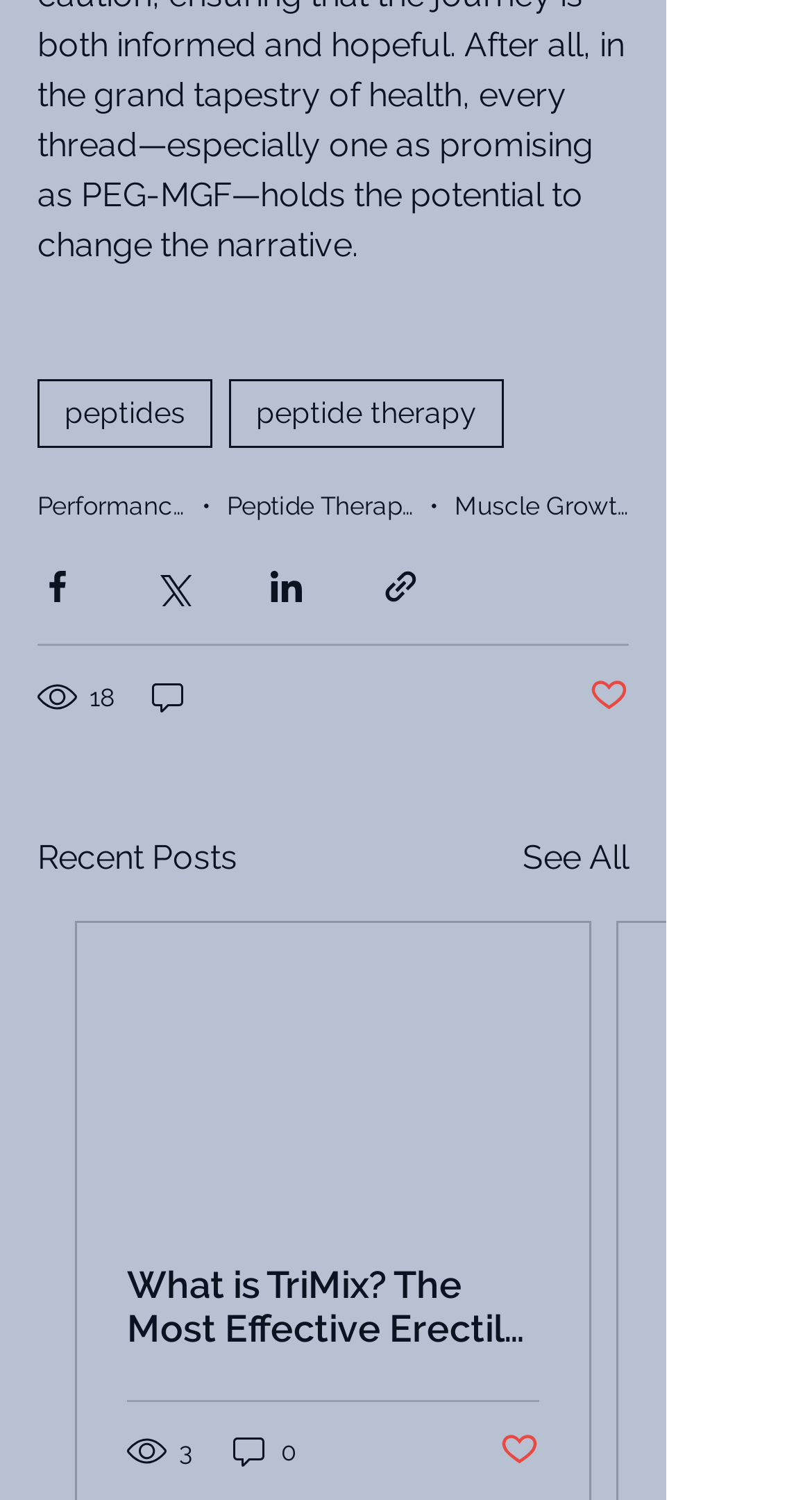Identify the bounding box coordinates of the clickable section necessary to follow the following instruction: "Share via Facebook". The coordinates should be presented as four float numbers from 0 to 1, i.e., [left, top, right, bottom].

[0.046, 0.378, 0.095, 0.404]